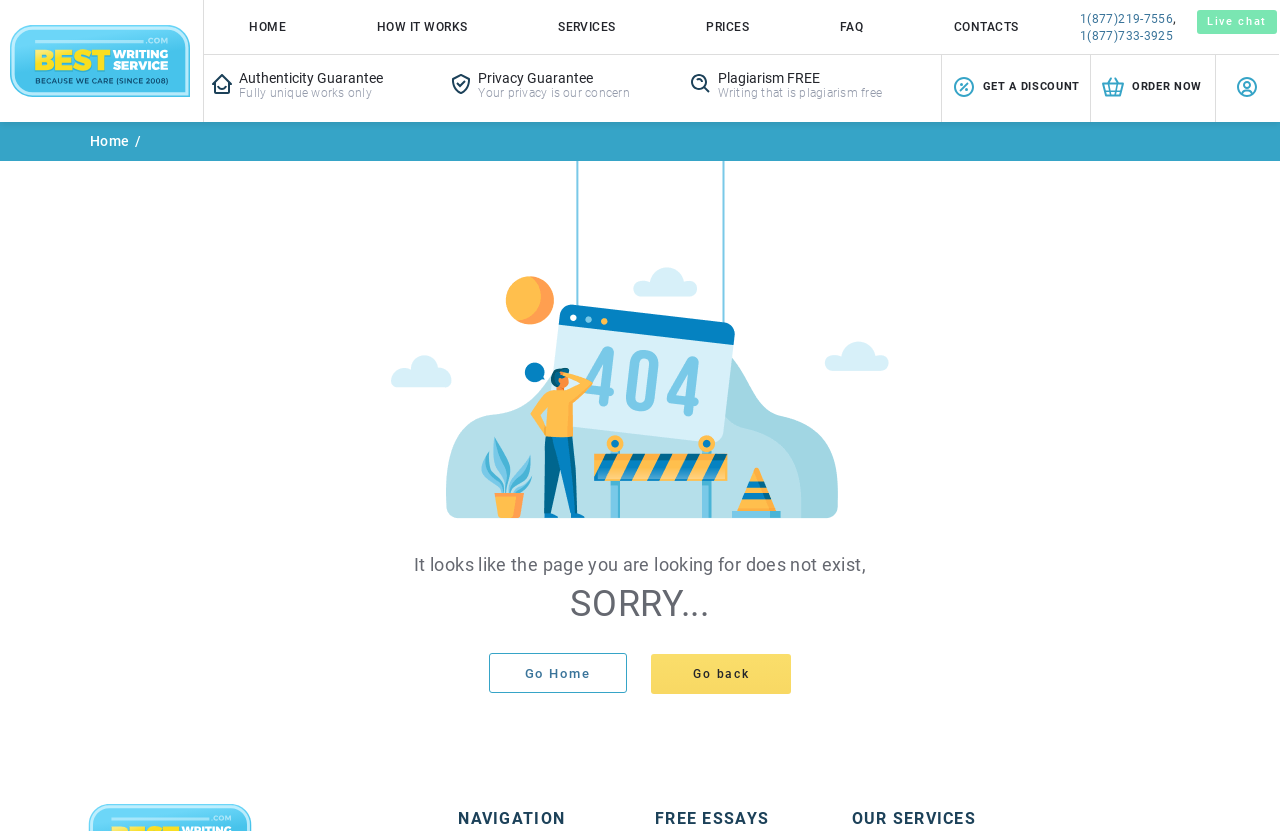What is the purpose of the 'Get a Discount' link?
Utilize the information in the image to give a detailed answer to the question.

I analyzed the link 'Get a Discount' and its surrounding context, and inferred that its purpose is to allow users to get a discount on the website's services.